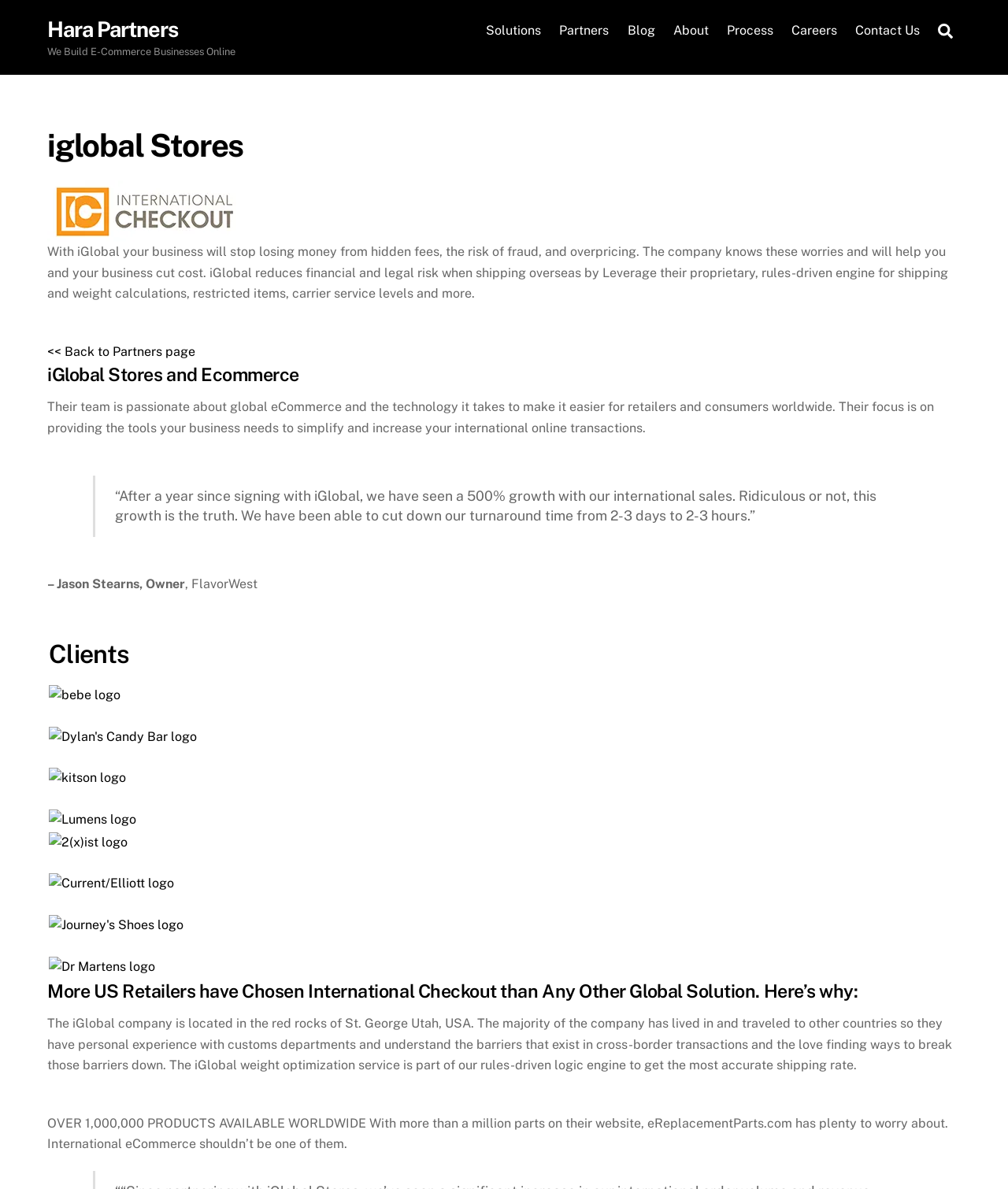Please mark the clickable region by giving the bounding box coordinates needed to complete this instruction: "Check Intern Highlight: Benjamin Bevans news".

None